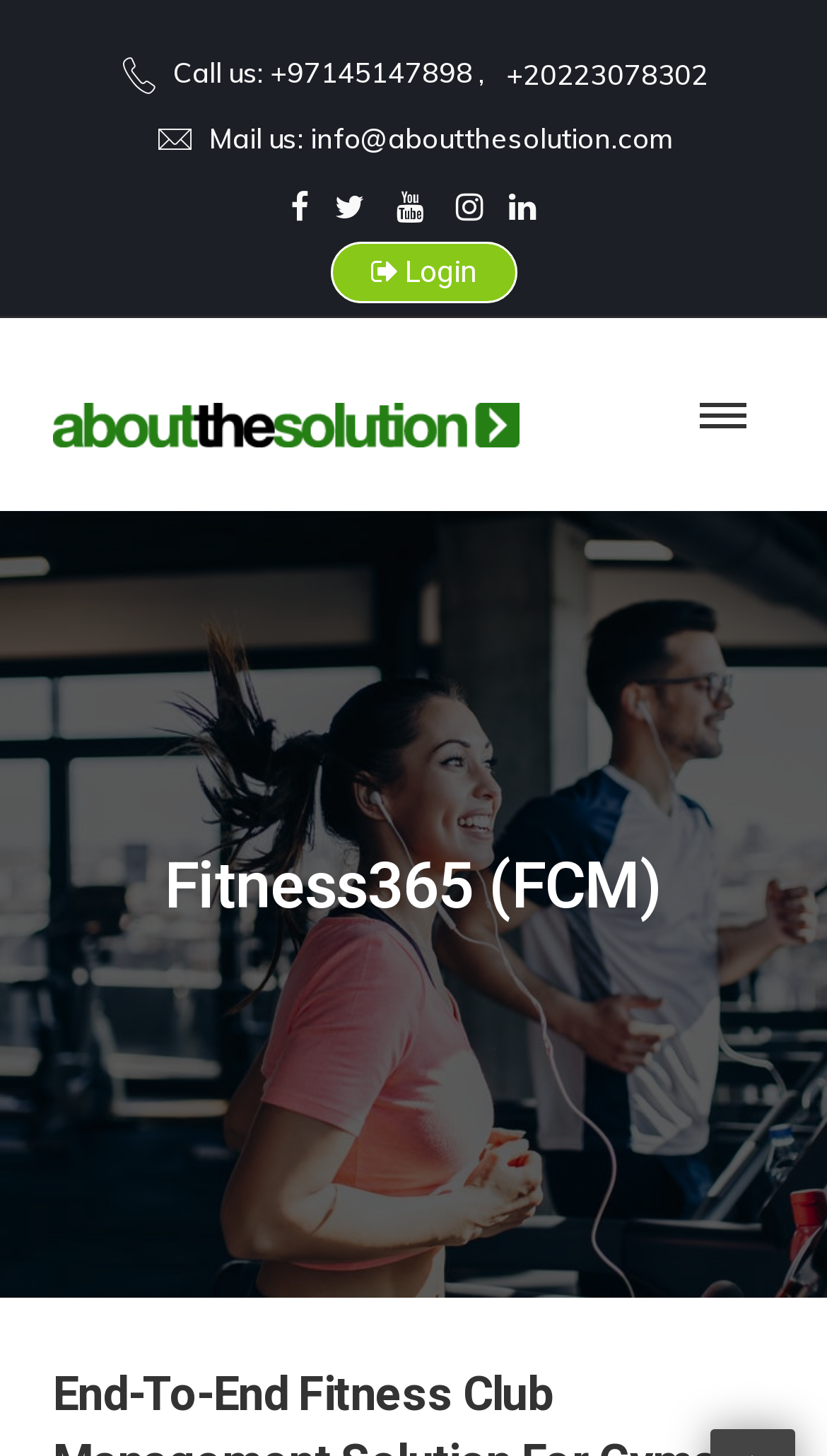Respond with a single word or phrase to the following question:
Is there a login feature?

Yes